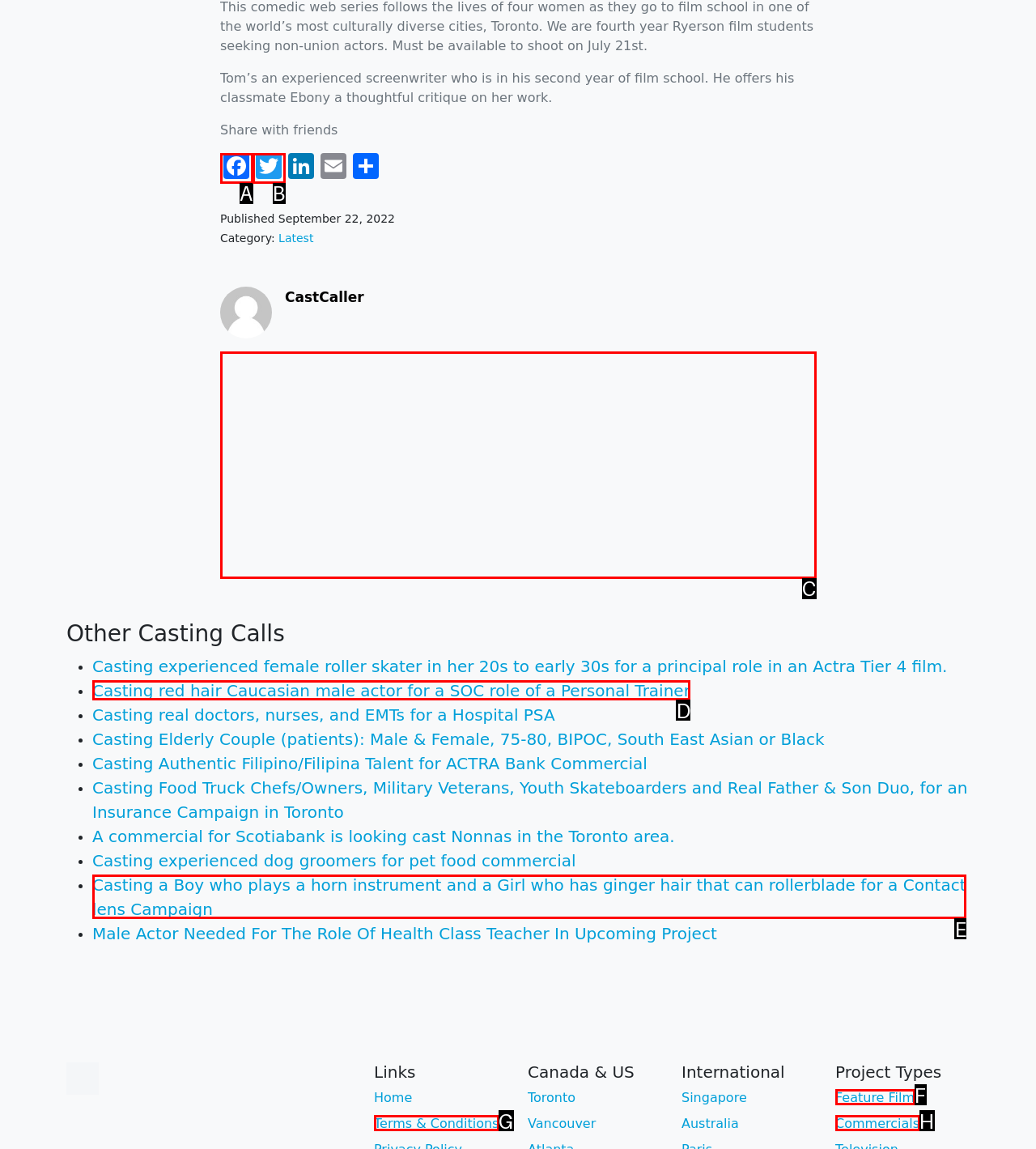Find the option that matches this description: Terms & Conditions
Provide the corresponding letter directly.

G